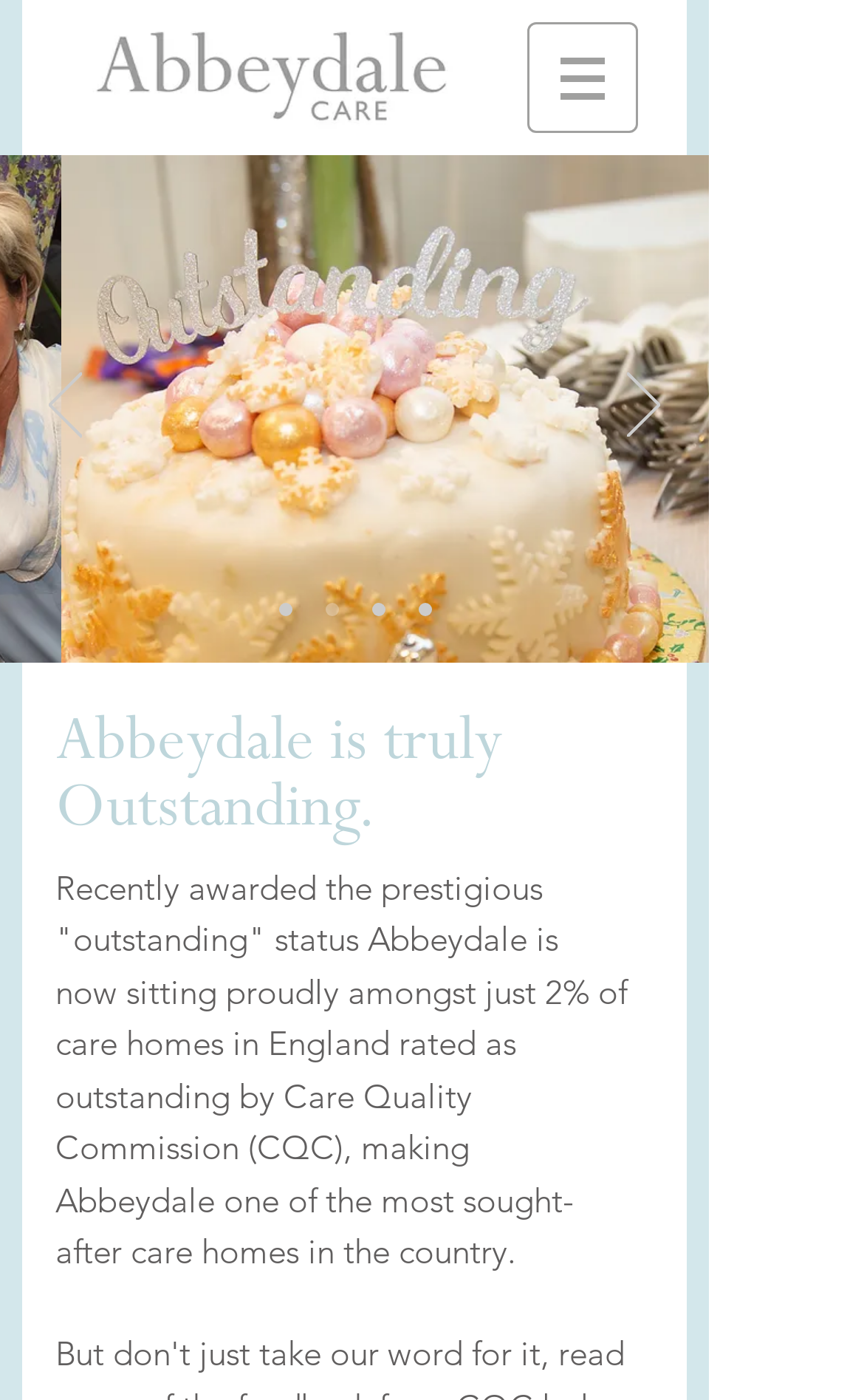Respond with a single word or phrase:
What is the name of the care home?

Abbeydale